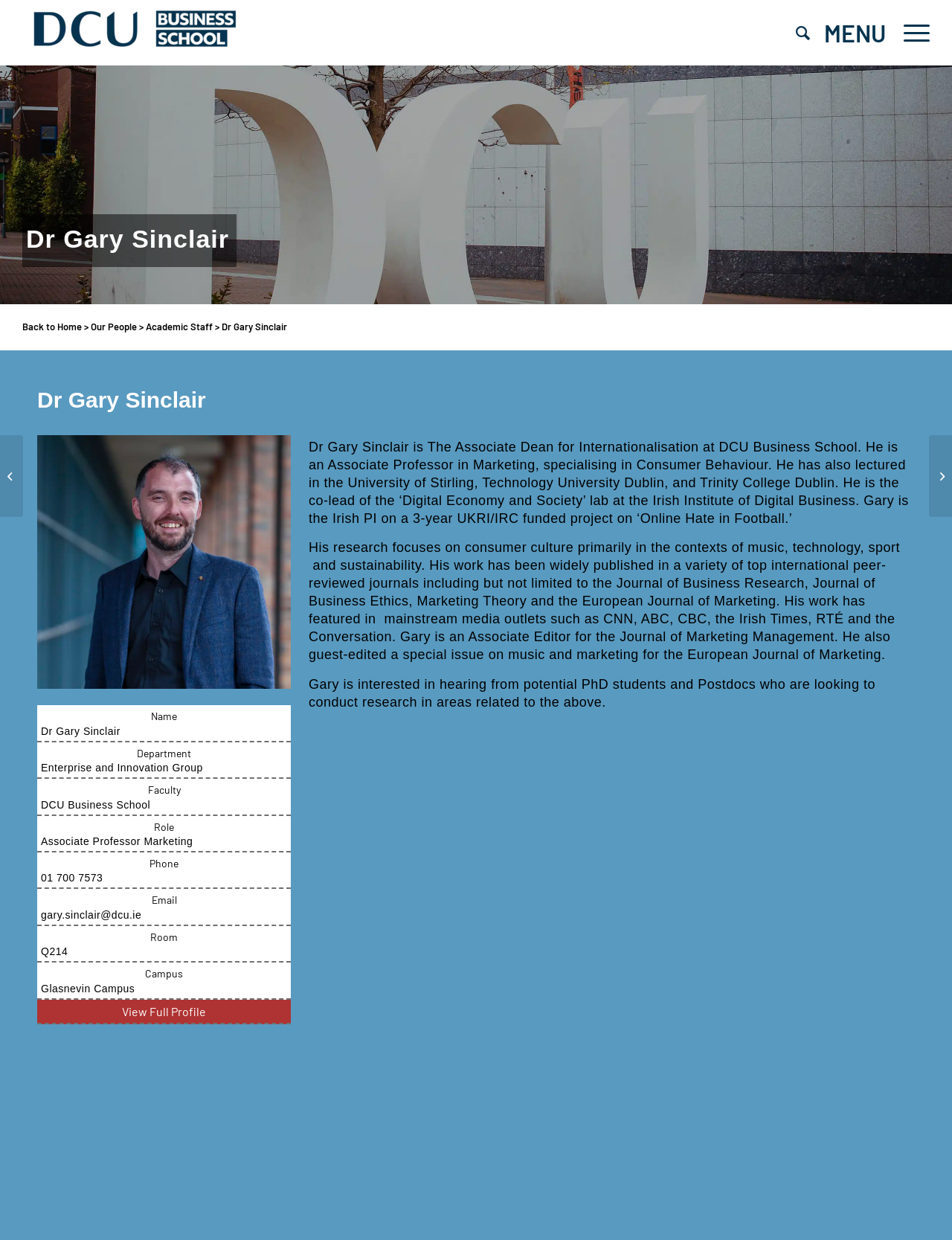What is Dr. Gary Sinclair's role?
Answer with a single word or phrase by referring to the visual content.

Associate Professor Marketing